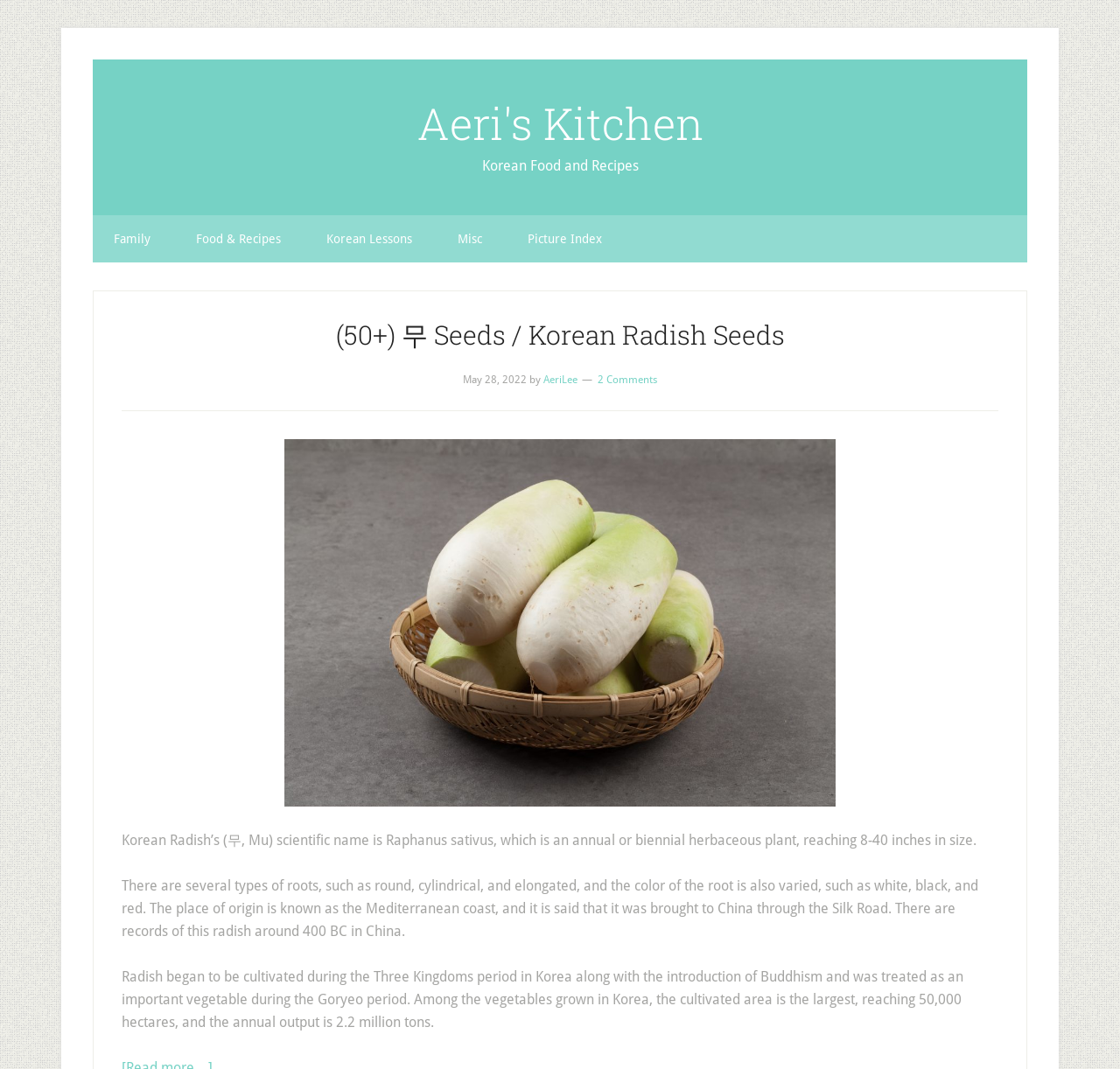Use a single word or phrase to answer this question: 
What is the scientific name of Korean Radish?

Raphanus sativus